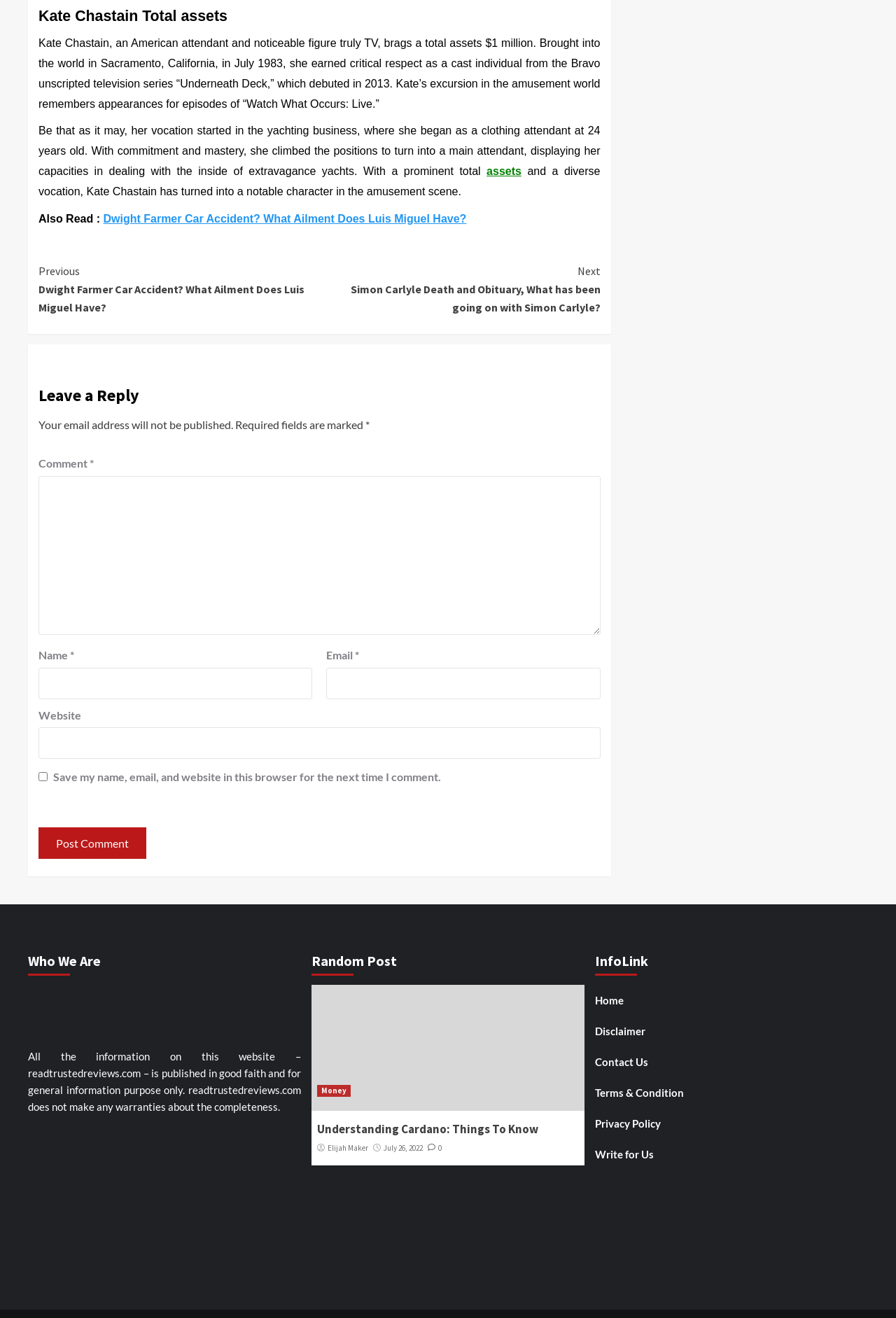What is Kate Chastain's total assets? Refer to the image and provide a one-word or short phrase answer.

$1 million